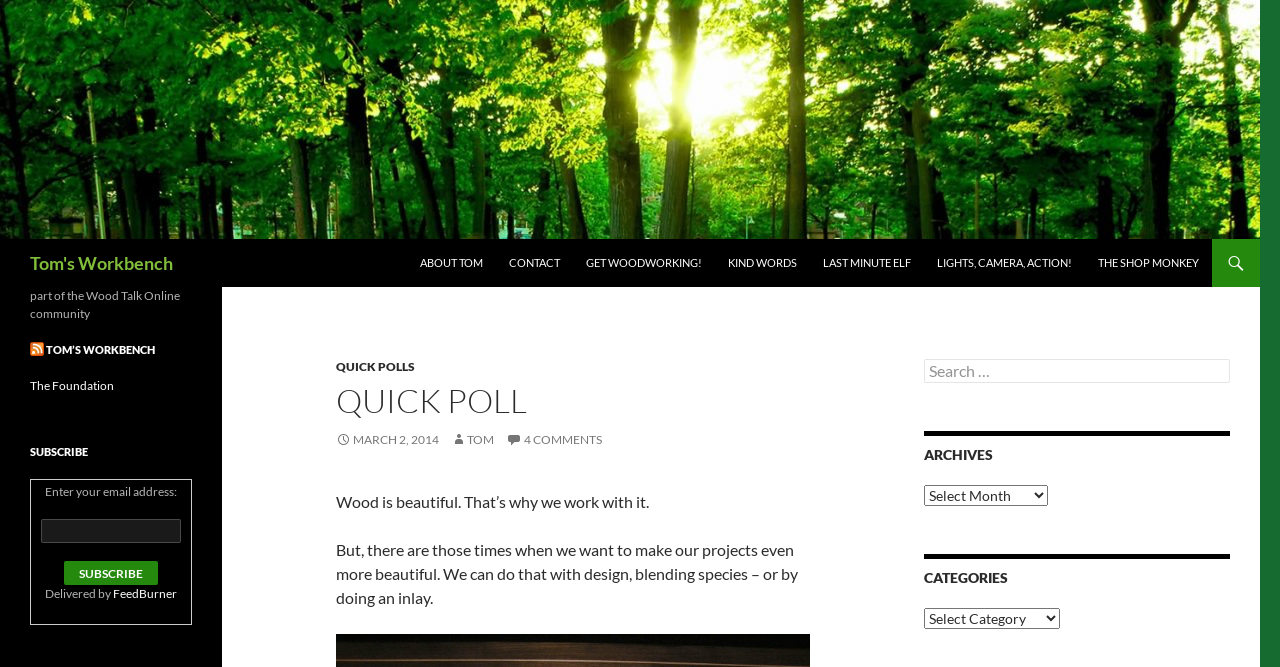What is the name of the website?
Can you offer a detailed and complete answer to this question?

The name of the website can be determined by looking at the top-left corner of the webpage, where the logo and text 'Tom's Workbench' are displayed.